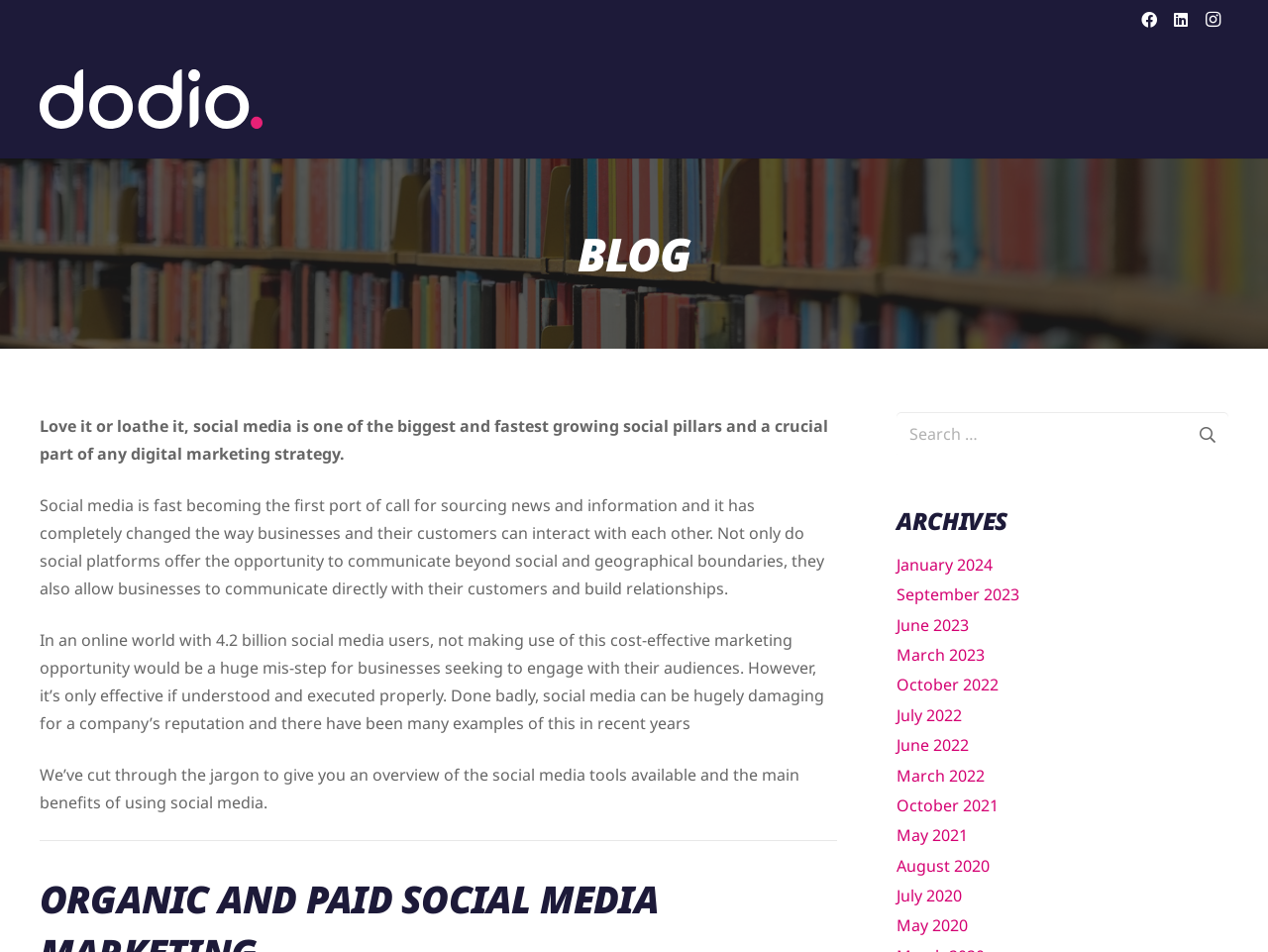What is the main topic of this webpage?
Based on the screenshot, respond with a single word or phrase.

Social media marketing